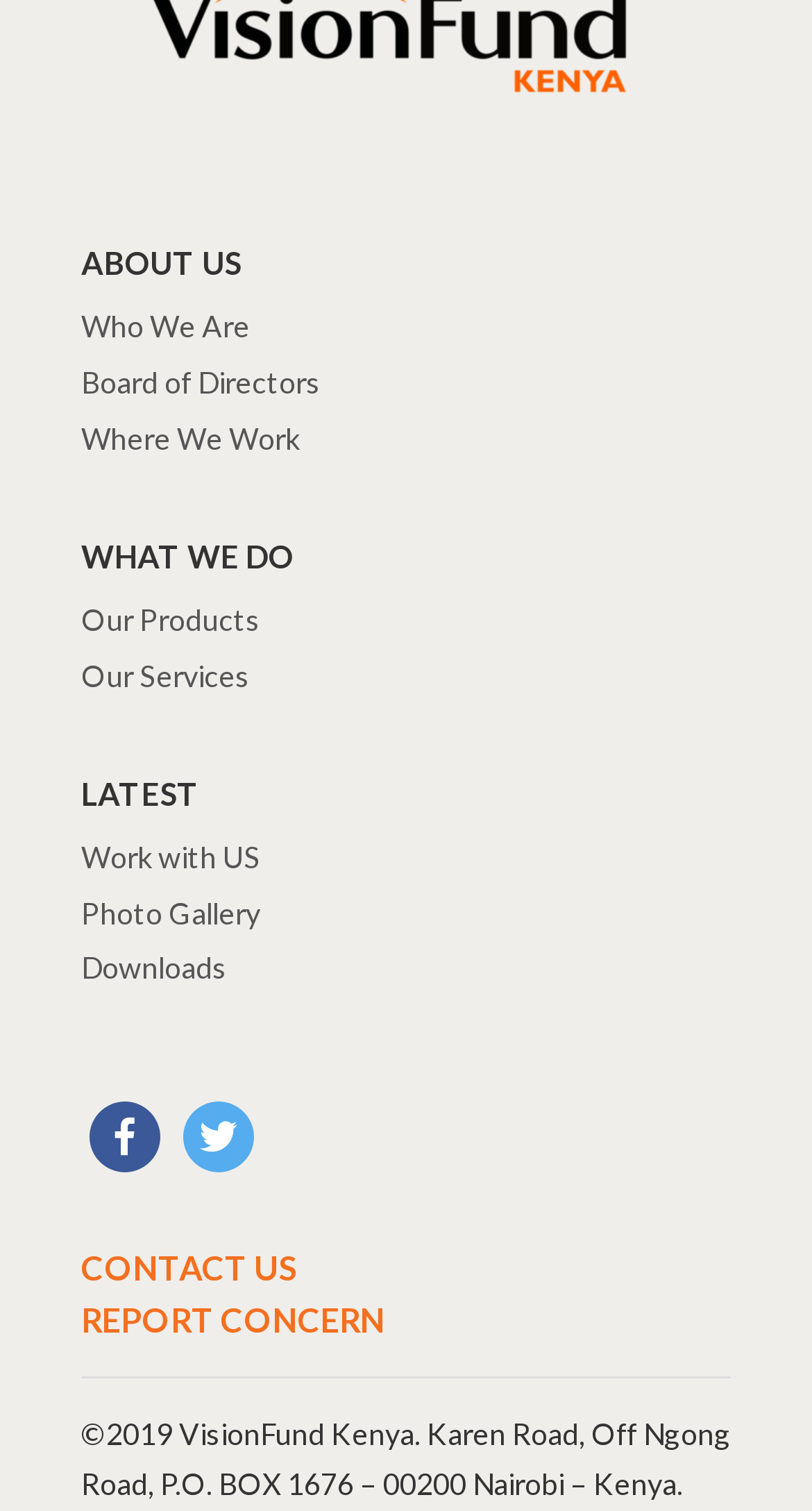Identify the bounding box coordinates of the region that should be clicked to execute the following instruction: "Contact the company".

[0.1, 0.825, 0.367, 0.851]